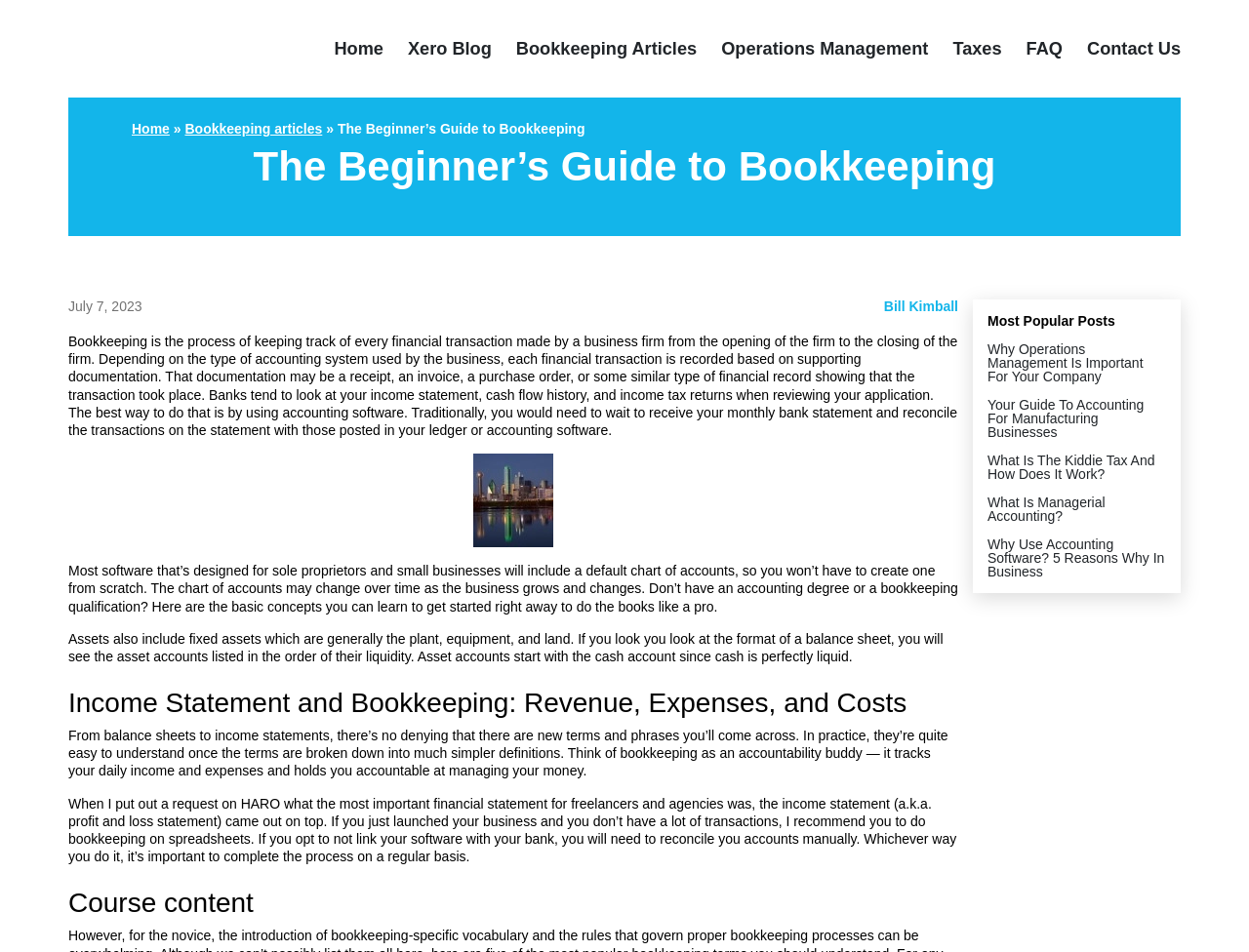Pinpoint the bounding box coordinates of the area that must be clicked to complete this instruction: "Click the 'Logo' link".

[0.055, 0.026, 0.125, 0.077]